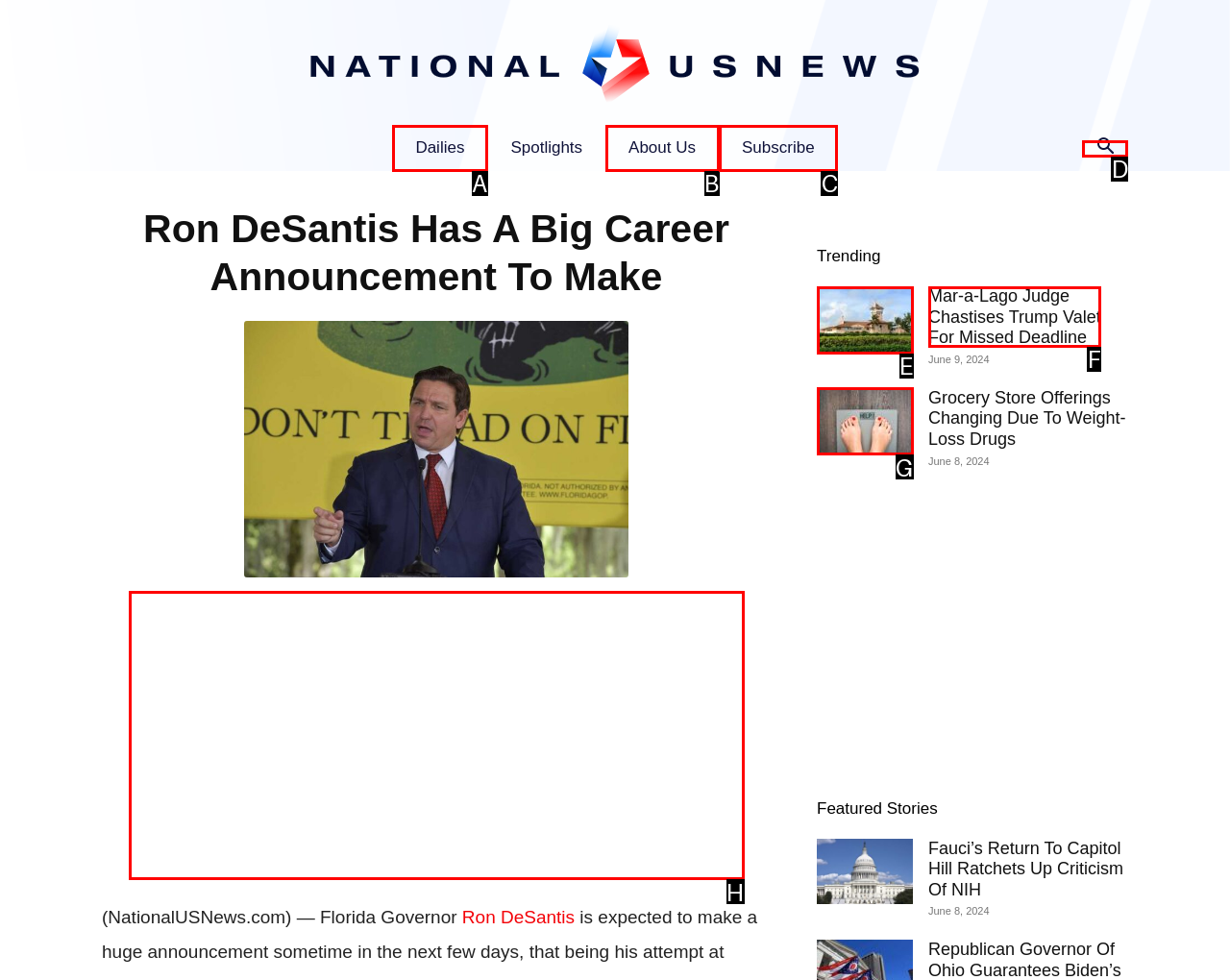Determine which option should be clicked to carry out this task: Search for something
State the letter of the correct choice from the provided options.

D